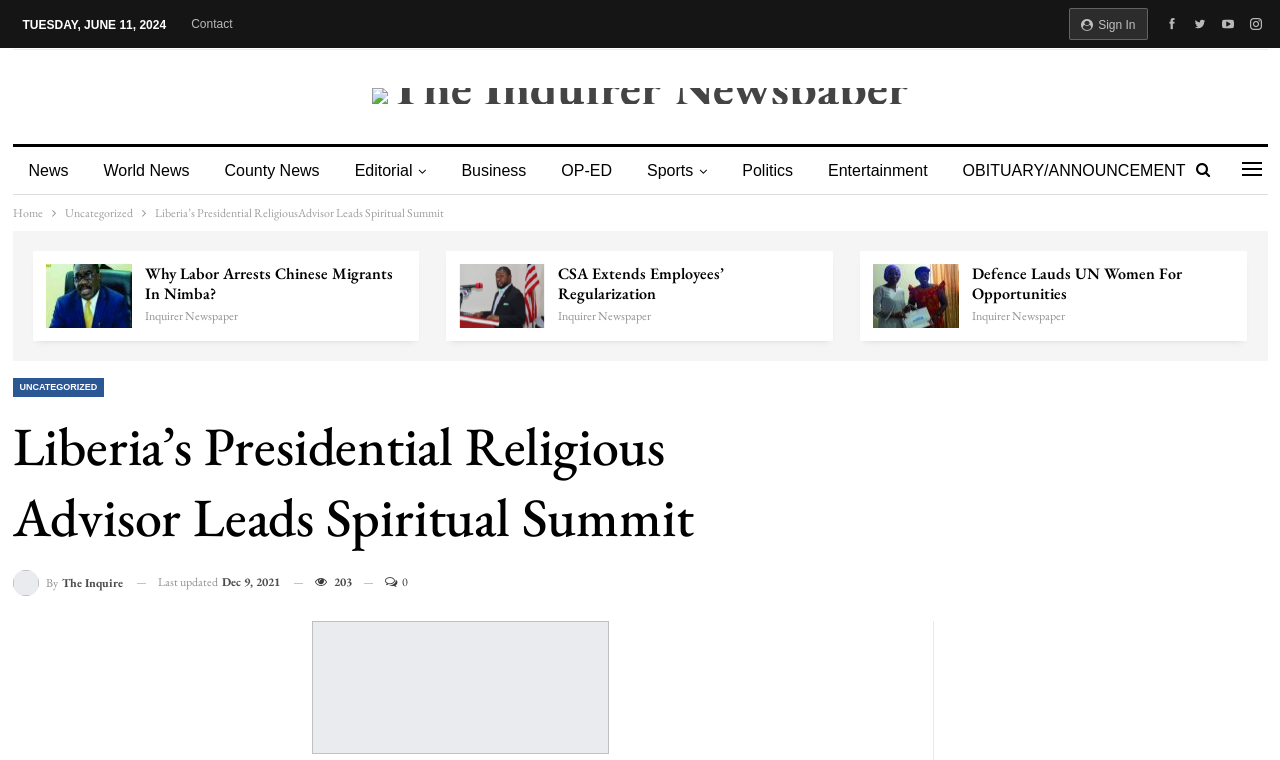What is the position of the 'Sign In' button? Examine the screenshot and reply using just one word or a brief phrase.

Top right